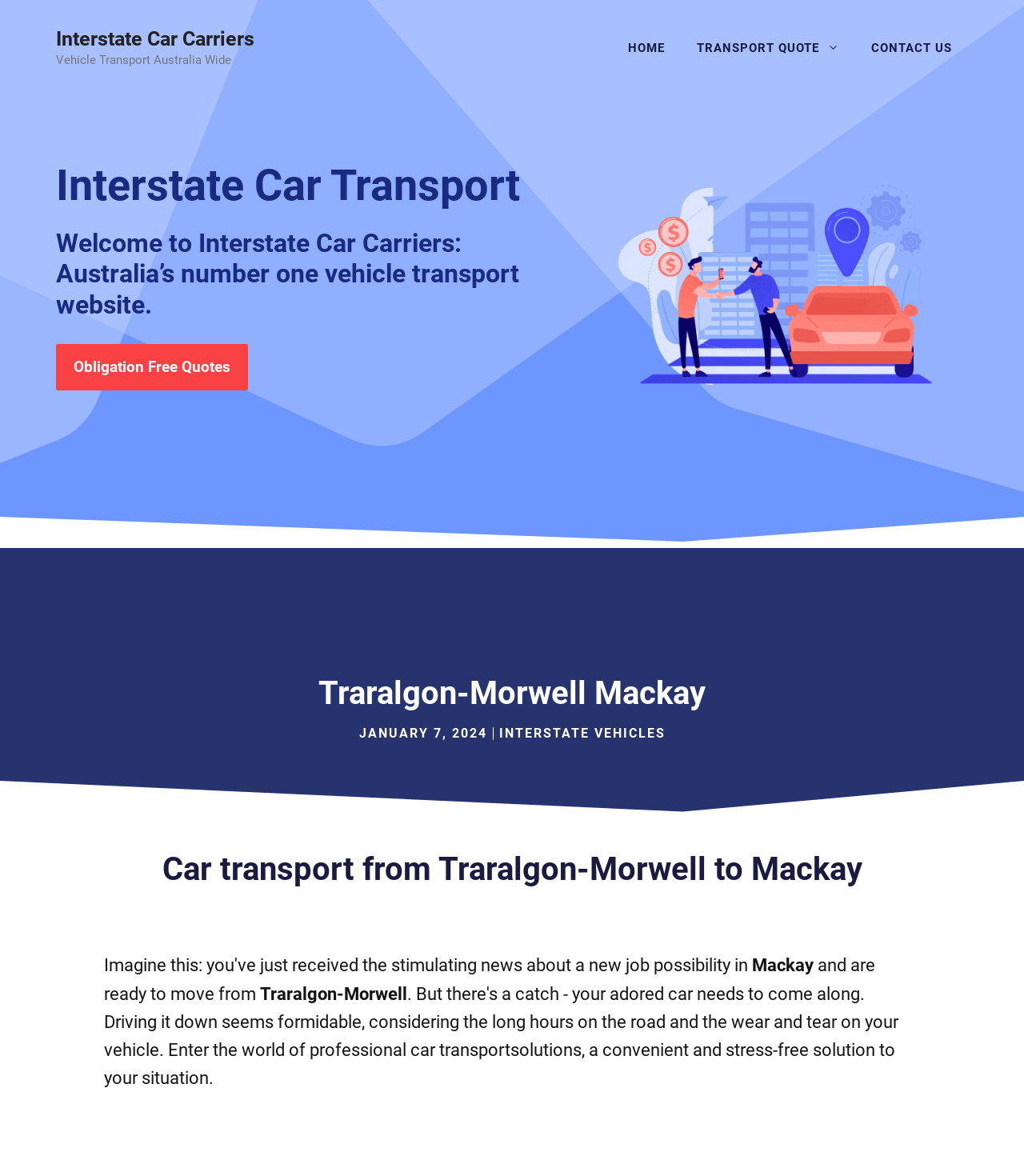Provide a thorough description of the webpage's content and layout.

The webpage appears to be a vehicle transport service website, specifically focused on car transport from Traralgon-Morwell to Mackay. At the top, there is a banner with a link to "Interstate Car Carriers" and a static text "Vehicle Transport Australia Wide". 

Below the banner, there is a primary navigation menu with three links: "HOME", "TRANSPORT QUOTE", and "CONTACT US". 

The main content area is divided into two sections. On the left side, there are several headings and links. The first heading is "Interstate Car Transport", followed by a welcome message to Interstate Car Carriers, which is described as Australia's number one vehicle transport website. There is also a link to "Obligation Free Quotes". 

On the right side, there is a large figure containing an image related to vehicle transportation. 

Further down, there is a section focused on Traralgon-Morwell to Mackay car transport. This section has a heading "Traralgon-Morwell Mackay" and a time stamp "JANUARY 7, 2024". There is also a link to "INTERSTATE VEHICLES" which leads to a sub-section with more information about car transport from Traralgon-Morwell to Mackay. This sub-section includes a heading, a static text "Mackay", and another static text "and are ready to move from".